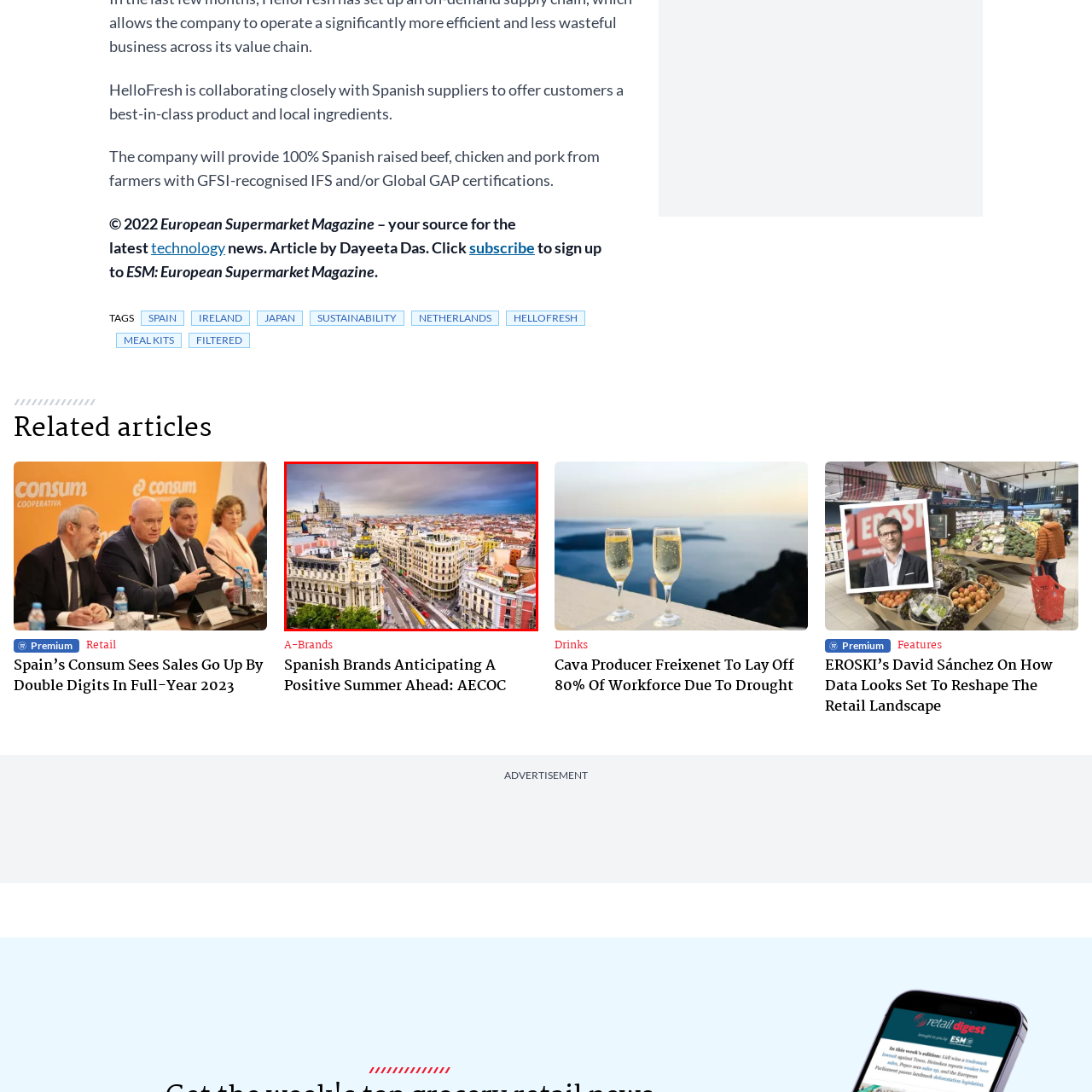What is the view of the city depicted in the image?
Inspect the image portion within the red bounding box and deliver a detailed answer to the question.

The caption describes the image as a breathtaking aerial view, indicating that the image is taken from a high vantage point, providing a bird's-eye view of the city.